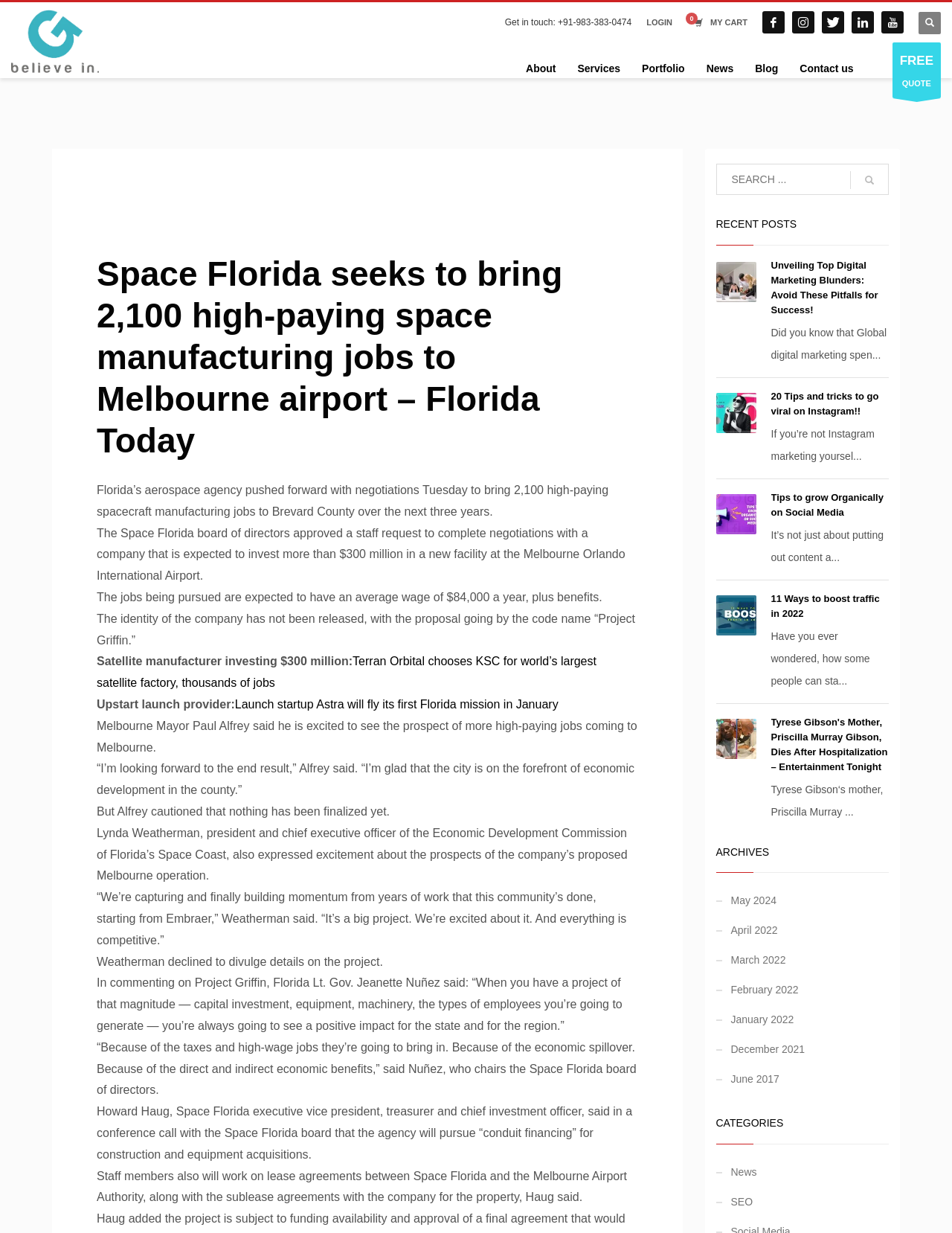Who is the president and chief executive officer of the Economic Development Commission of Florida’s Space Coast?
Answer the question with just one word or phrase using the image.

Lynda Weatherman